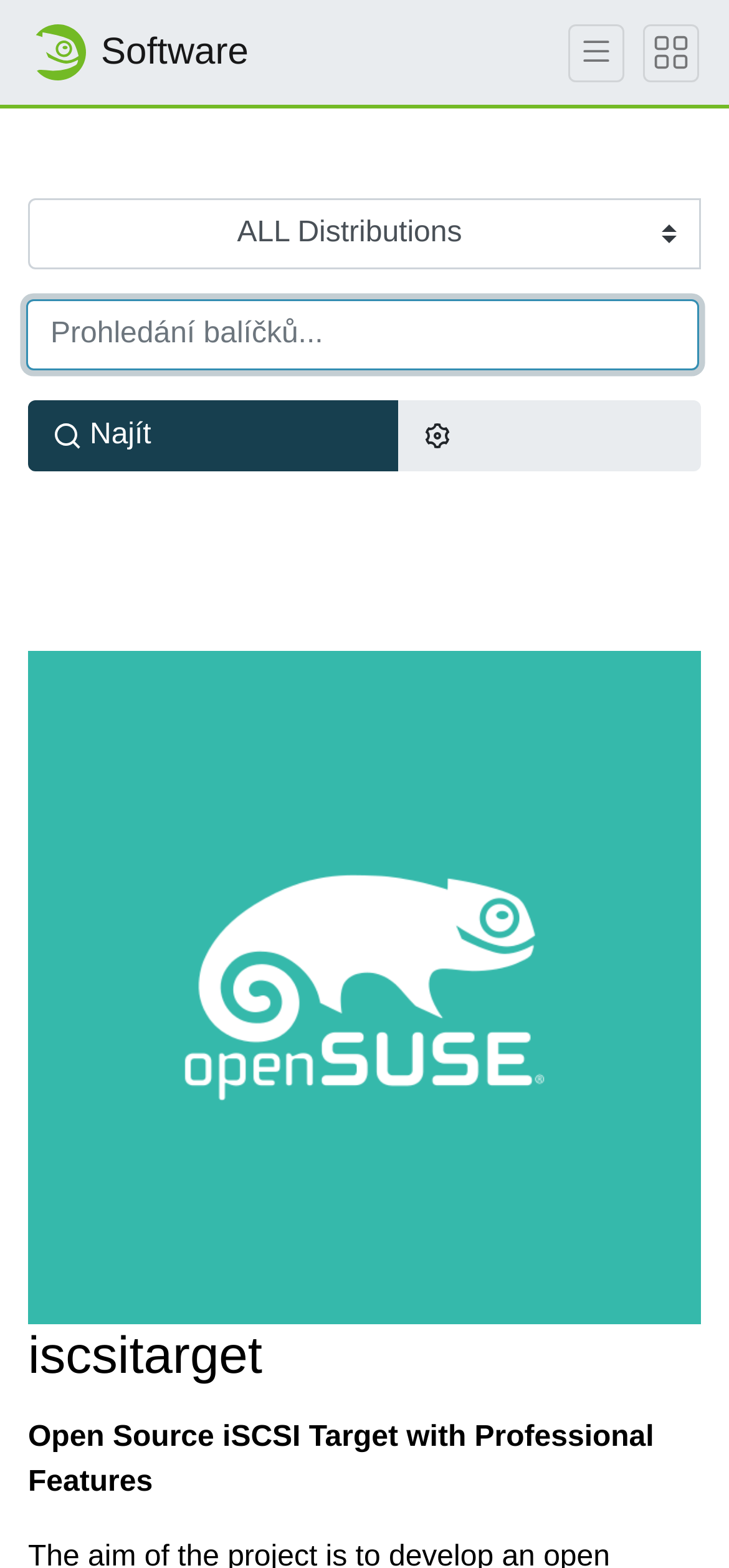What is the name of the software package listed below the search bar?
Based on the image, answer the question with a single word or brief phrase.

iscsitarget